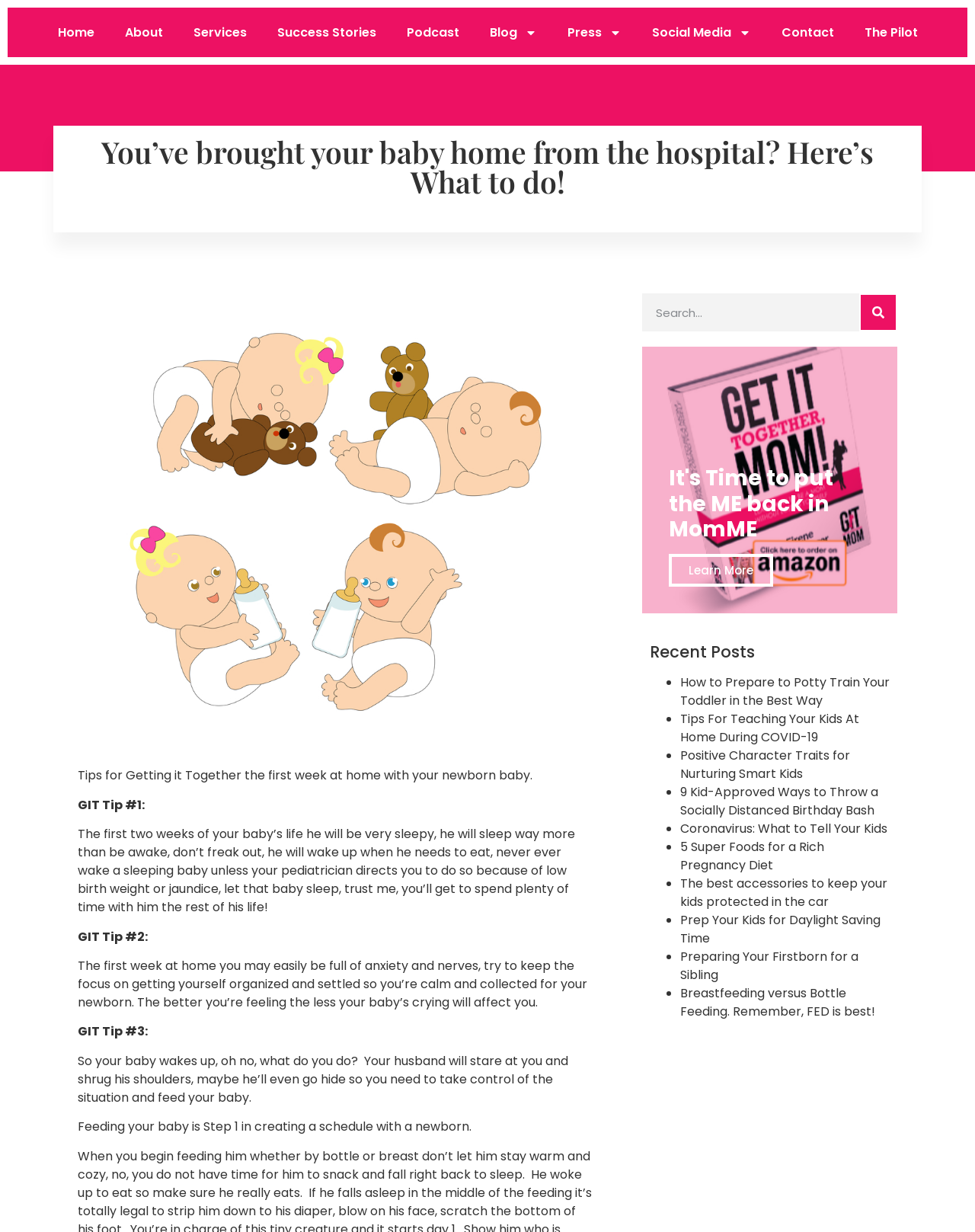Respond to the following question using a concise word or phrase: 
What is the purpose of the search box?

To search the website